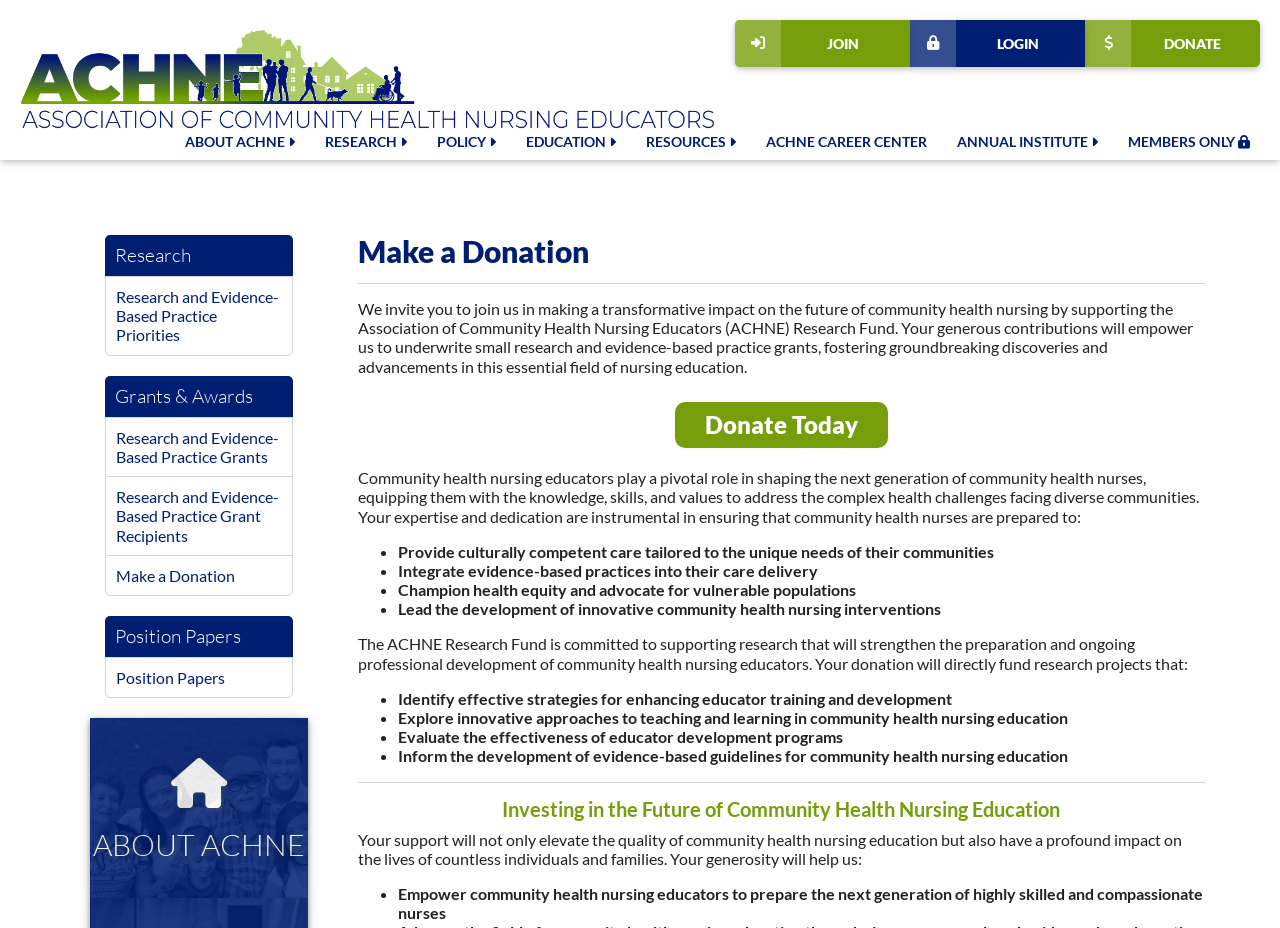Determine the bounding box coordinates for the area that needs to be clicked to fulfill this task: "Read more information about ACHNE". The coordinates must be given as four float numbers between 0 and 1, i.e., [left, top, right, bottom].

[0.086, 0.917, 0.225, 0.946]